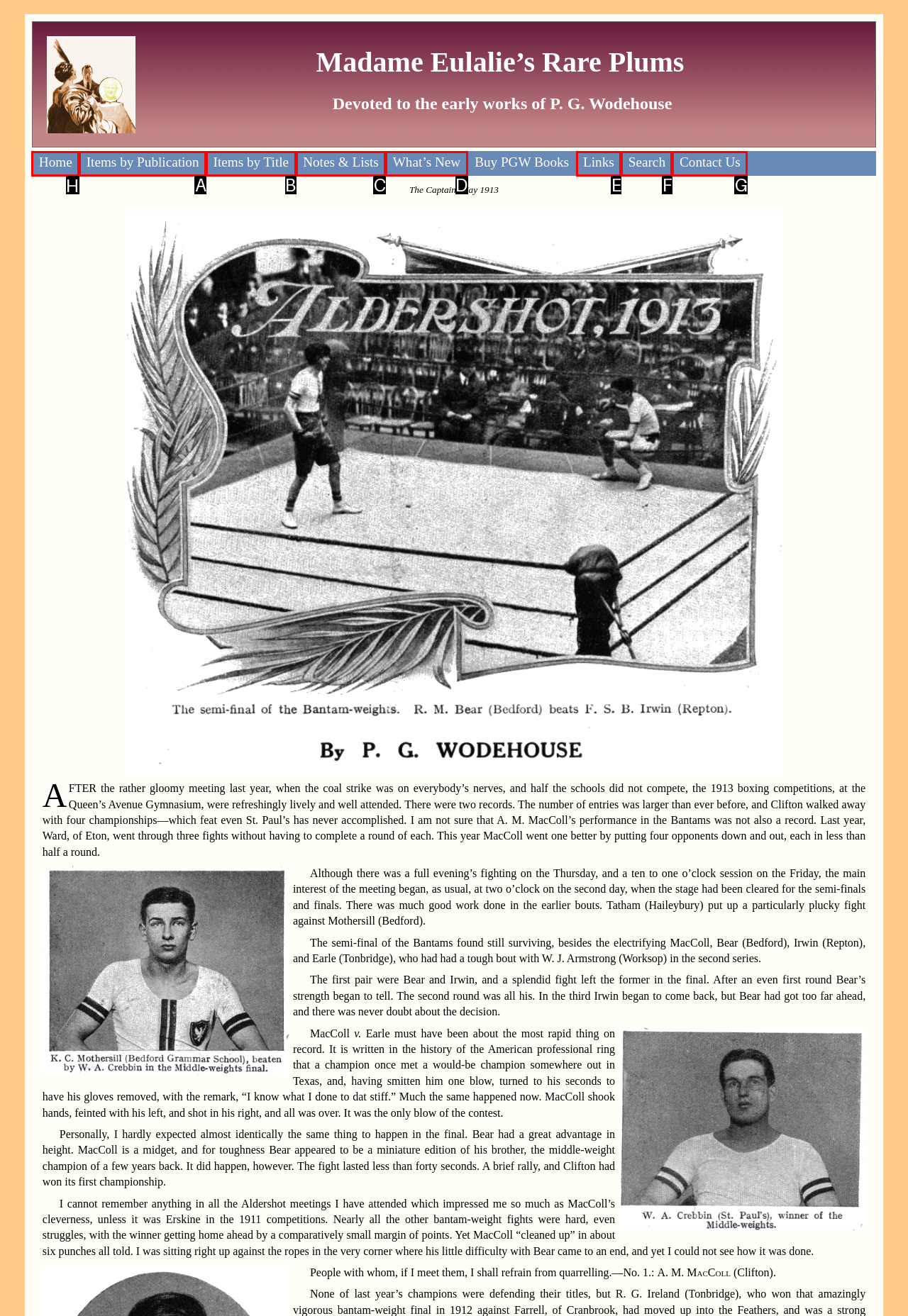Among the marked elements in the screenshot, which letter corresponds to the UI element needed for the task: Click on SAP Learning feedback?

None